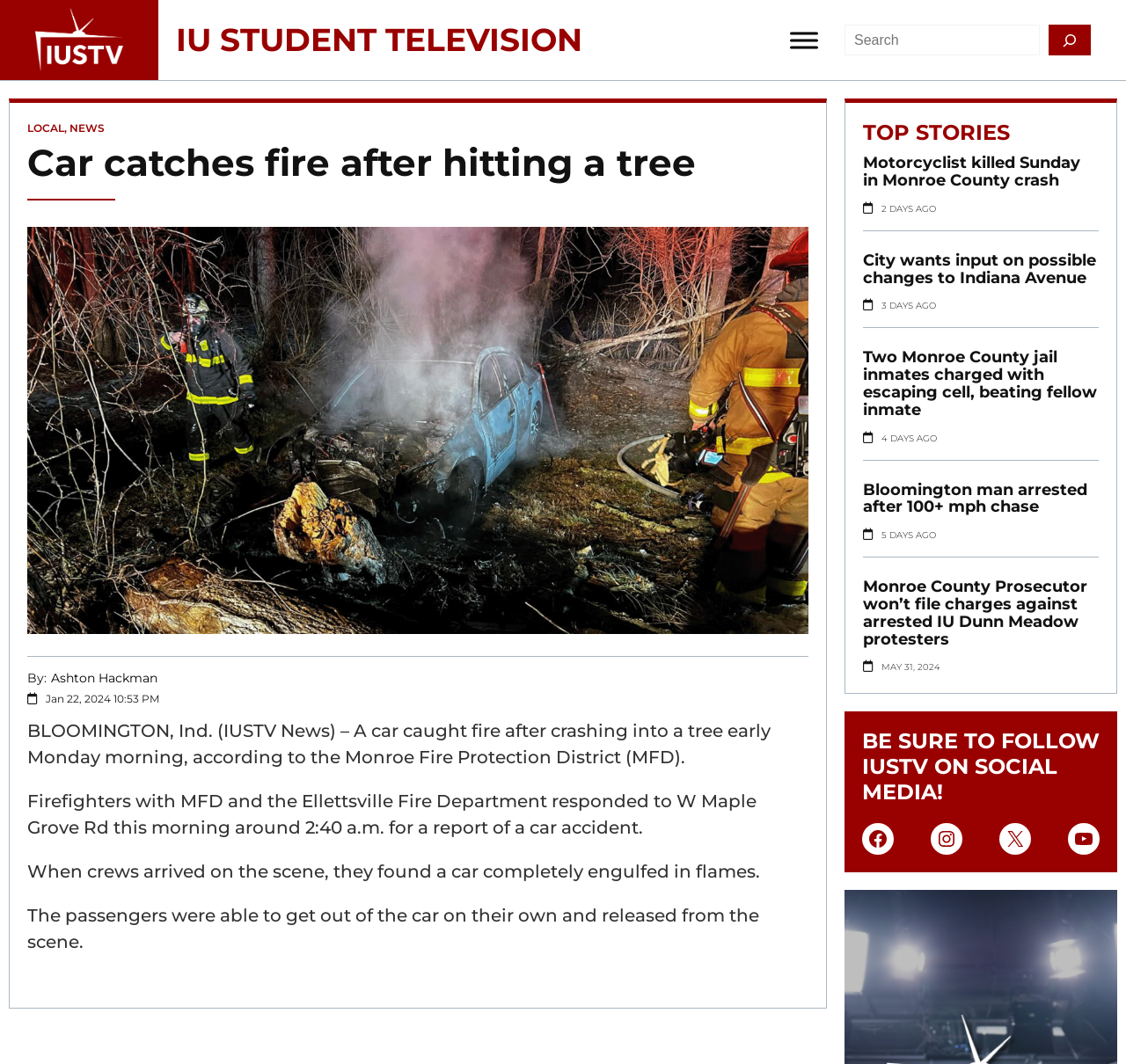Find the bounding box coordinates for the area that must be clicked to perform this action: "Read top story".

[0.766, 0.146, 0.976, 0.178]